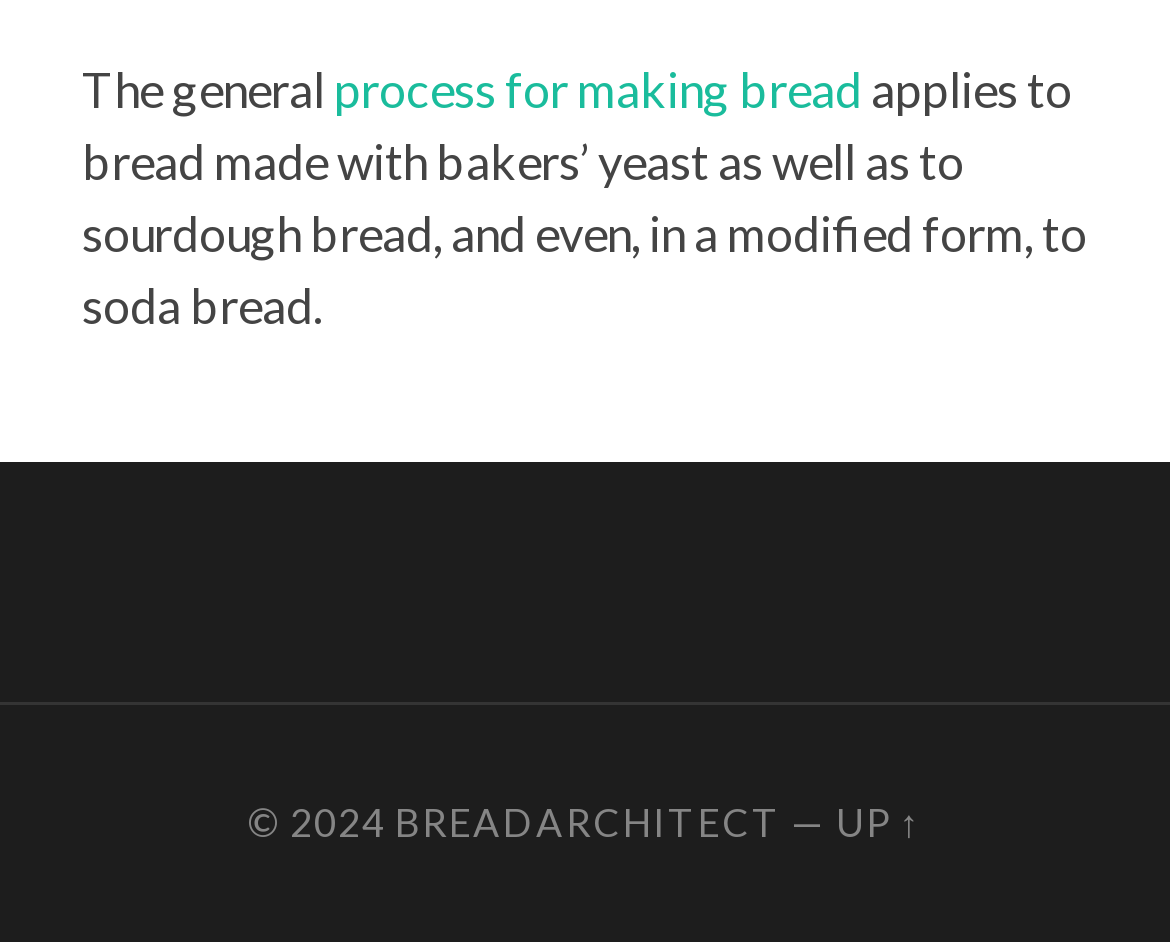What is the purpose of the 'UP ↑' link?
Carefully examine the image and provide a detailed answer to the question.

The 'UP ↑' link is likely used to navigate back to the top of the webpage, as the arrow symbol '↑' suggests an upward direction.